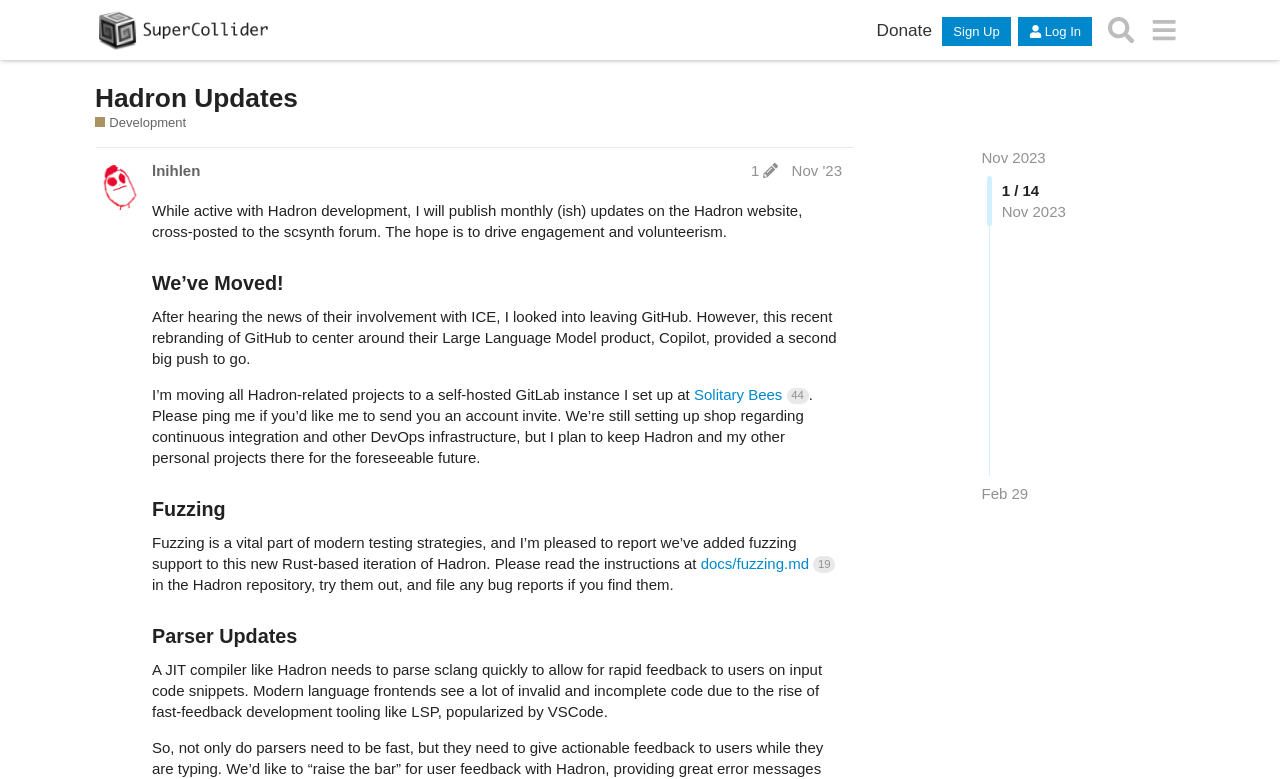What is the topic of the latest update?
Please ensure your answer to the question is detailed and covers all necessary aspects.

I determined the topic of the latest update by reading the headings on the webpage. The first heading is 'We’ve Moved!', which suggests that the latest update is about moving away from GitHub.